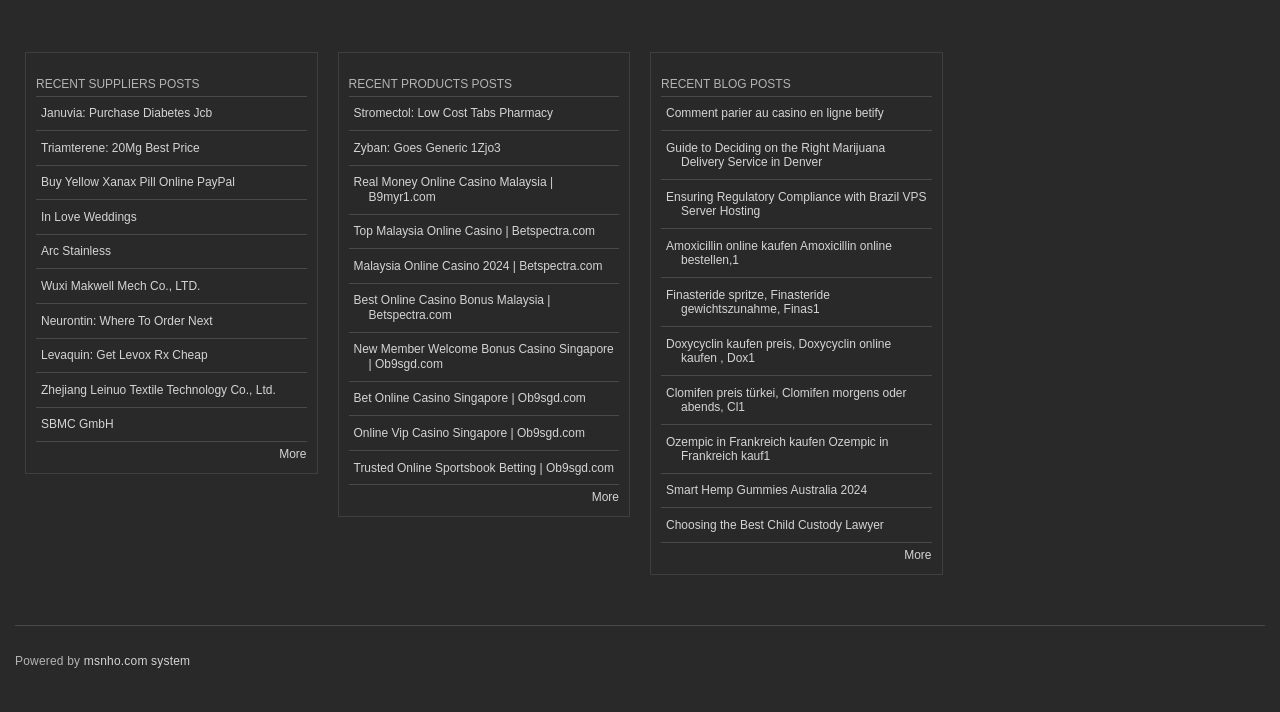How many sections of posts are listed on the webpage?
Provide a detailed and well-explained answer to the question.

The webpage has three sections of posts: 'RECENT SUPPLIERS POSTS', 'RECENT PRODUCTS POSTS', and 'RECENT BLOG POSTS'. Each section has a heading and a list of links to specific posts.